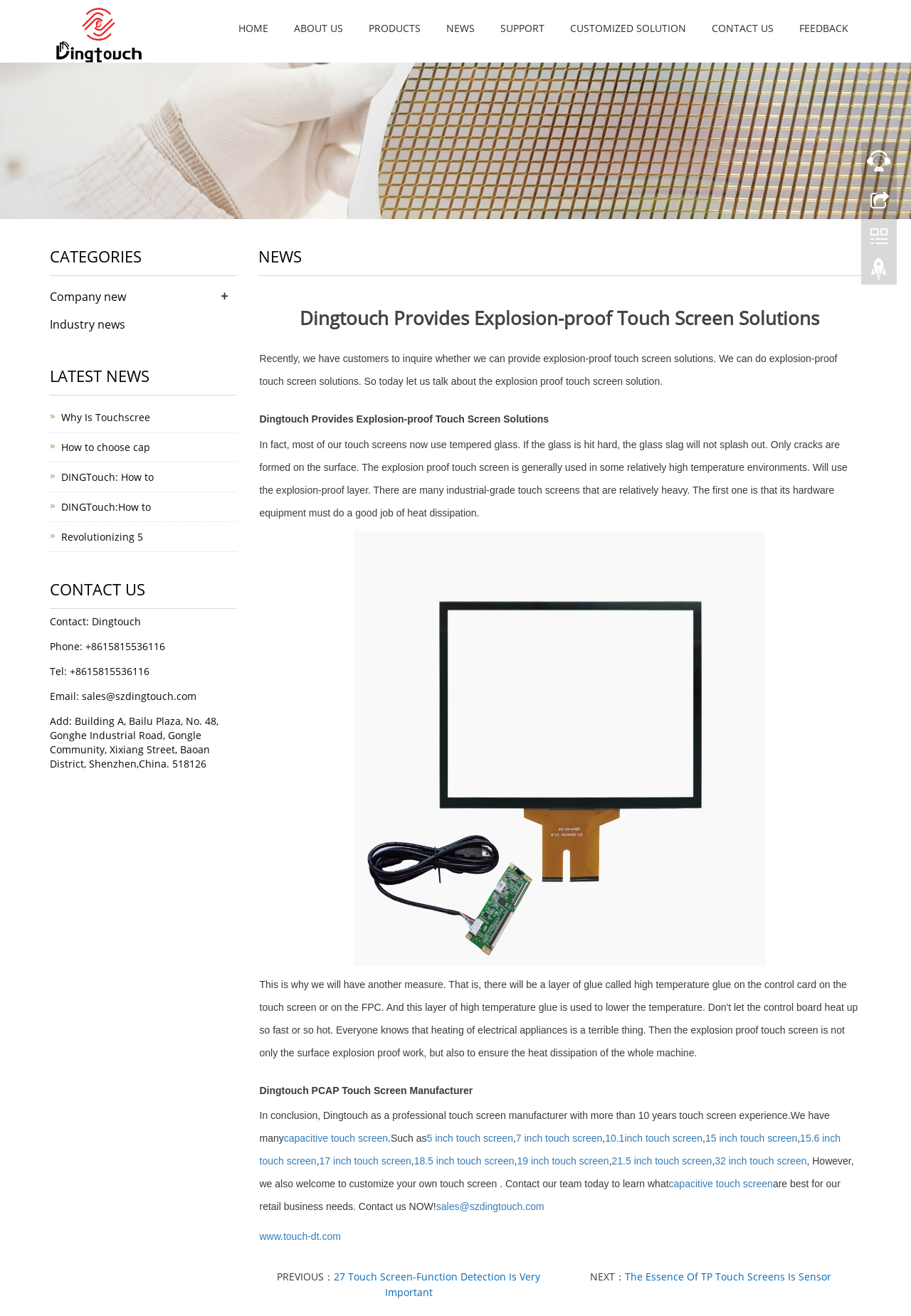Provide the bounding box coordinates of the HTML element this sentence describes: "alt="Shenzhen Dingtouch Electronics Technology Co.Ltd."". The bounding box coordinates consist of four float numbers between 0 and 1, i.e., [left, top, right, bottom].

[0.055, 0.018, 0.158, 0.028]